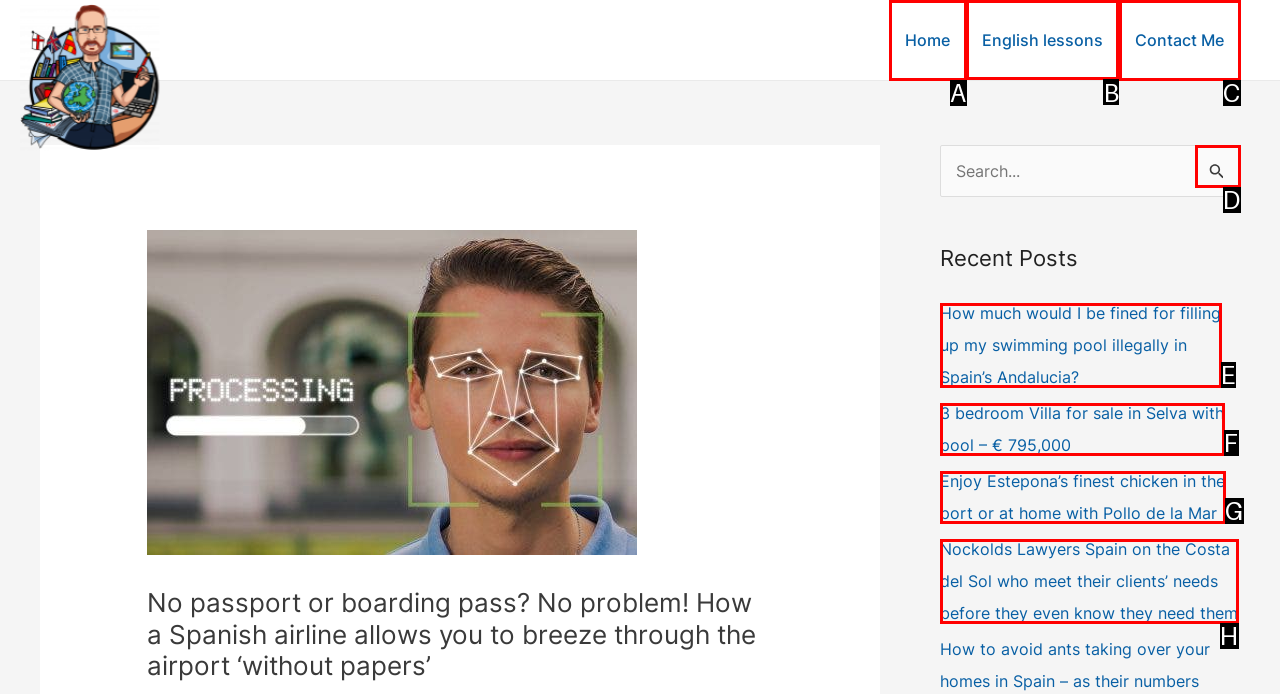Determine which HTML element to click to execute the following task: View English lessons Answer with the letter of the selected option.

B